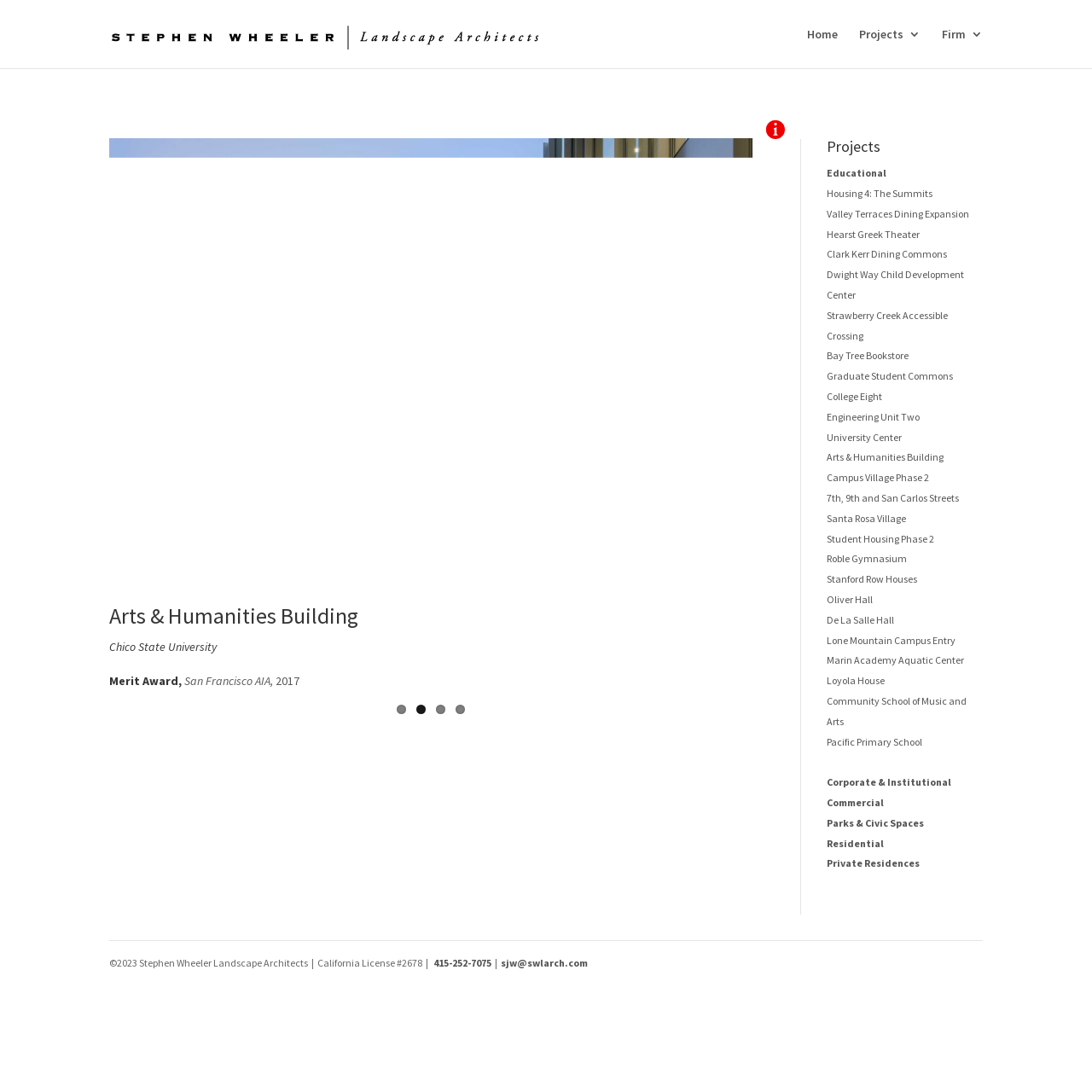What is the name of the university where the Arts & Humanities Building is located?
By examining the image, provide a one-word or phrase answer.

Chico State University